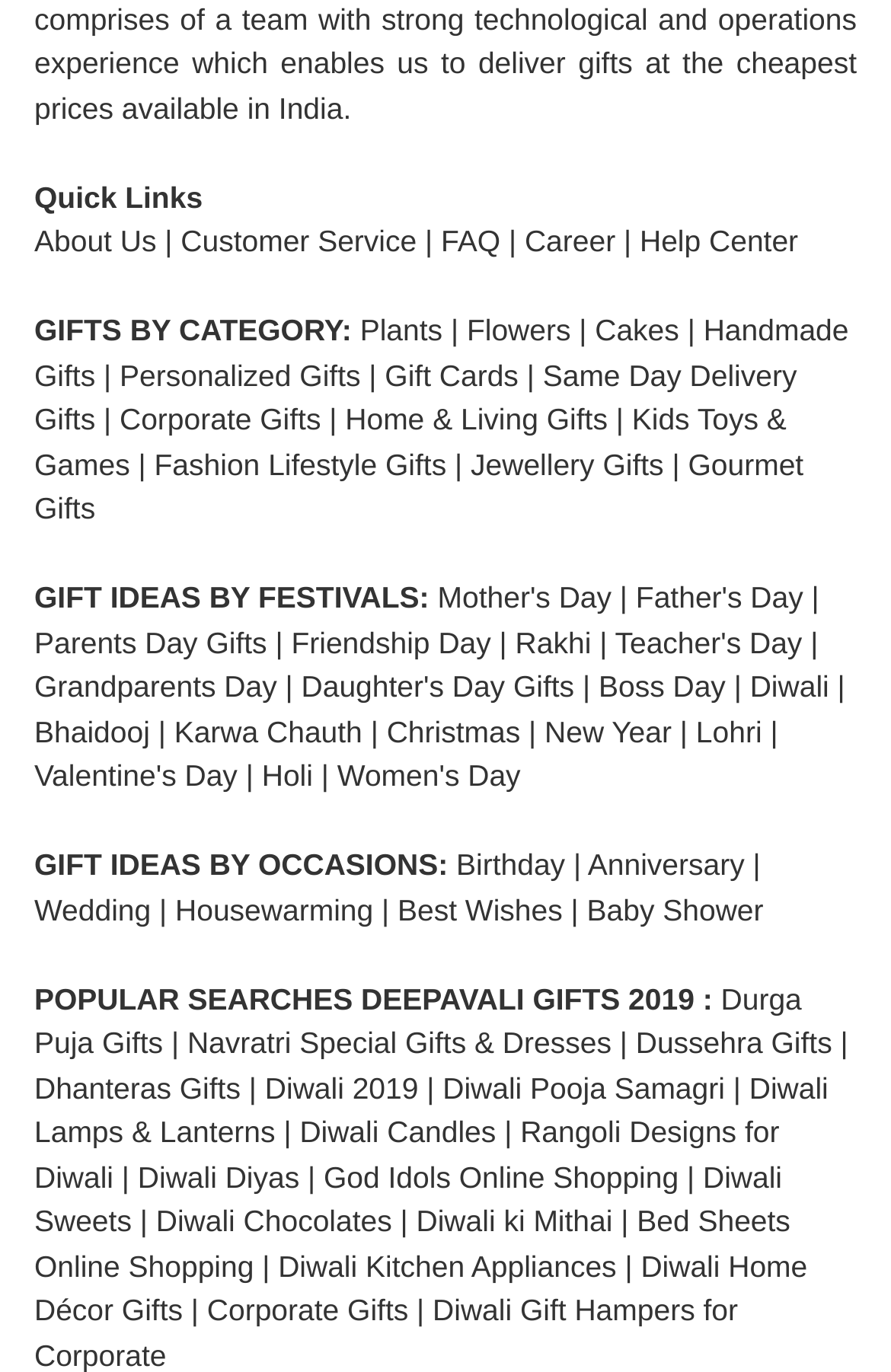What is the last occasion listed under 'GIFT IDEAS BY OCCASIONS'?
Based on the image, give a concise answer in the form of a single word or short phrase.

Baby Shower